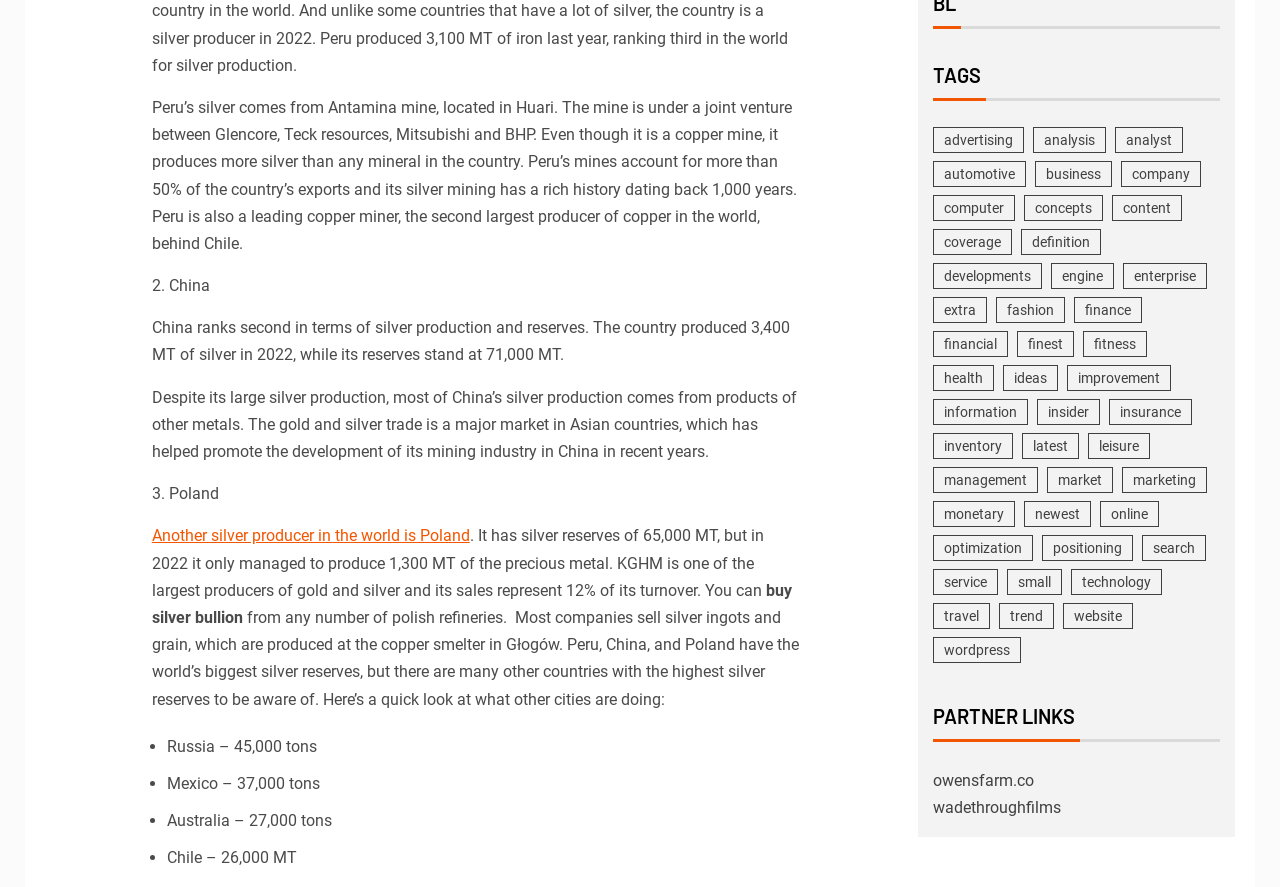Utilize the details in the image to give a detailed response to the question: What is the largest silver producer in the world?

According to the text, Peru is the largest silver producer in the world, accounting for more than 50% of the country's exports and having a rich history of silver mining dating back 1,000 years.